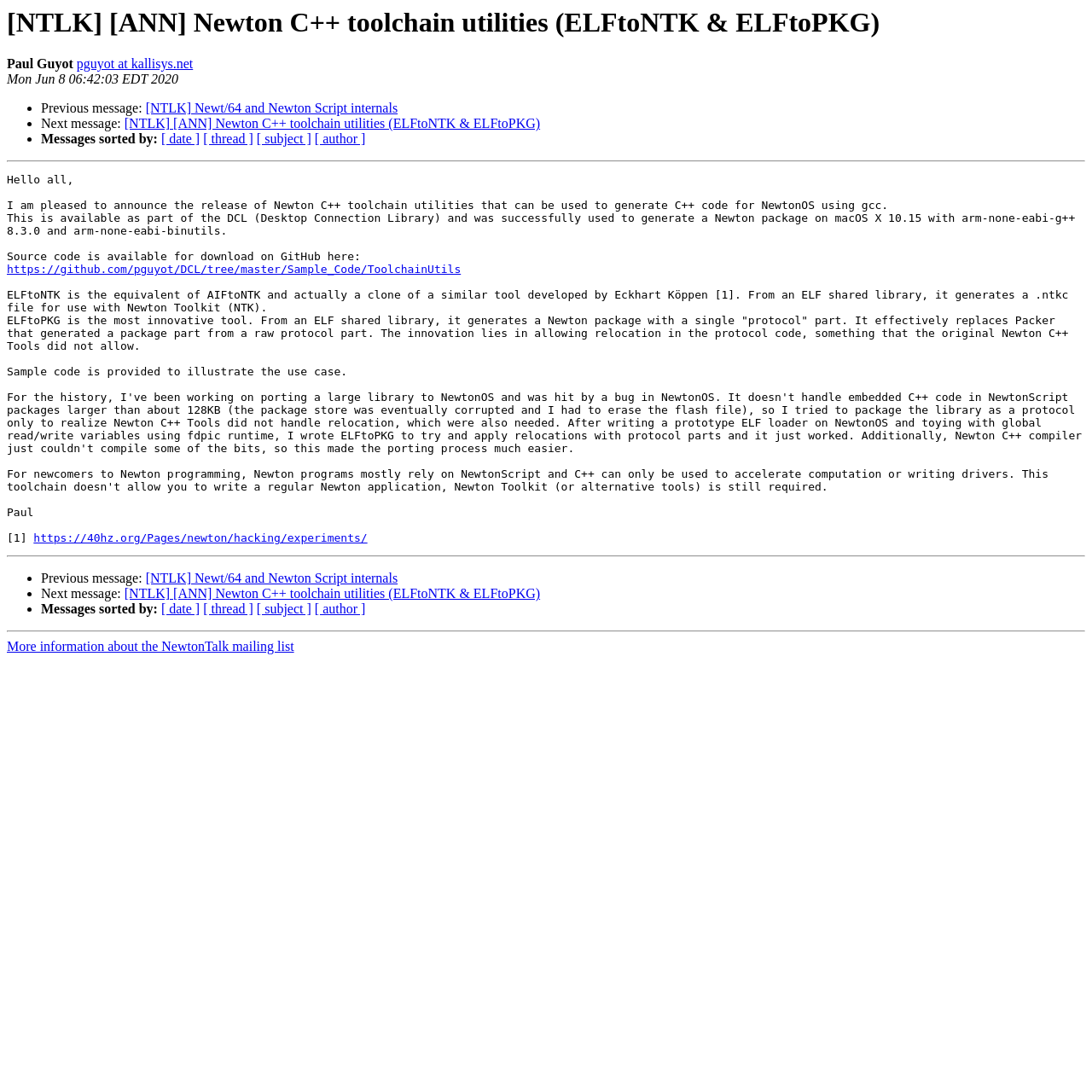Identify the coordinates of the bounding box for the element that must be clicked to accomplish the instruction: "View ALL POSTS".

None